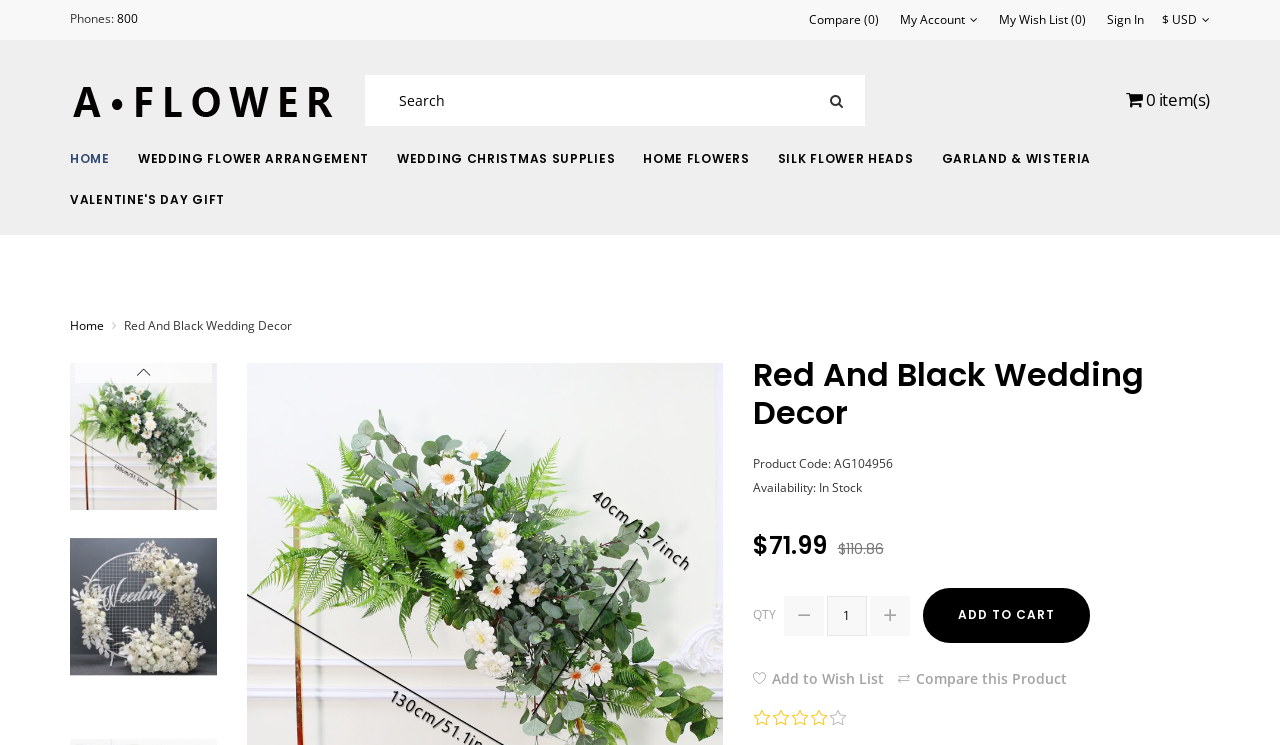What is the purpose of the textbox labeled 'QTY'?
Deliver a detailed and extensive answer to the question.

I found the purpose of the textbox by looking at its label and location. The textbox is labeled 'QTY' and is located near the 'ADD TO CART' button, which suggests that it is used to enter the quantity of the product to be added to the cart.